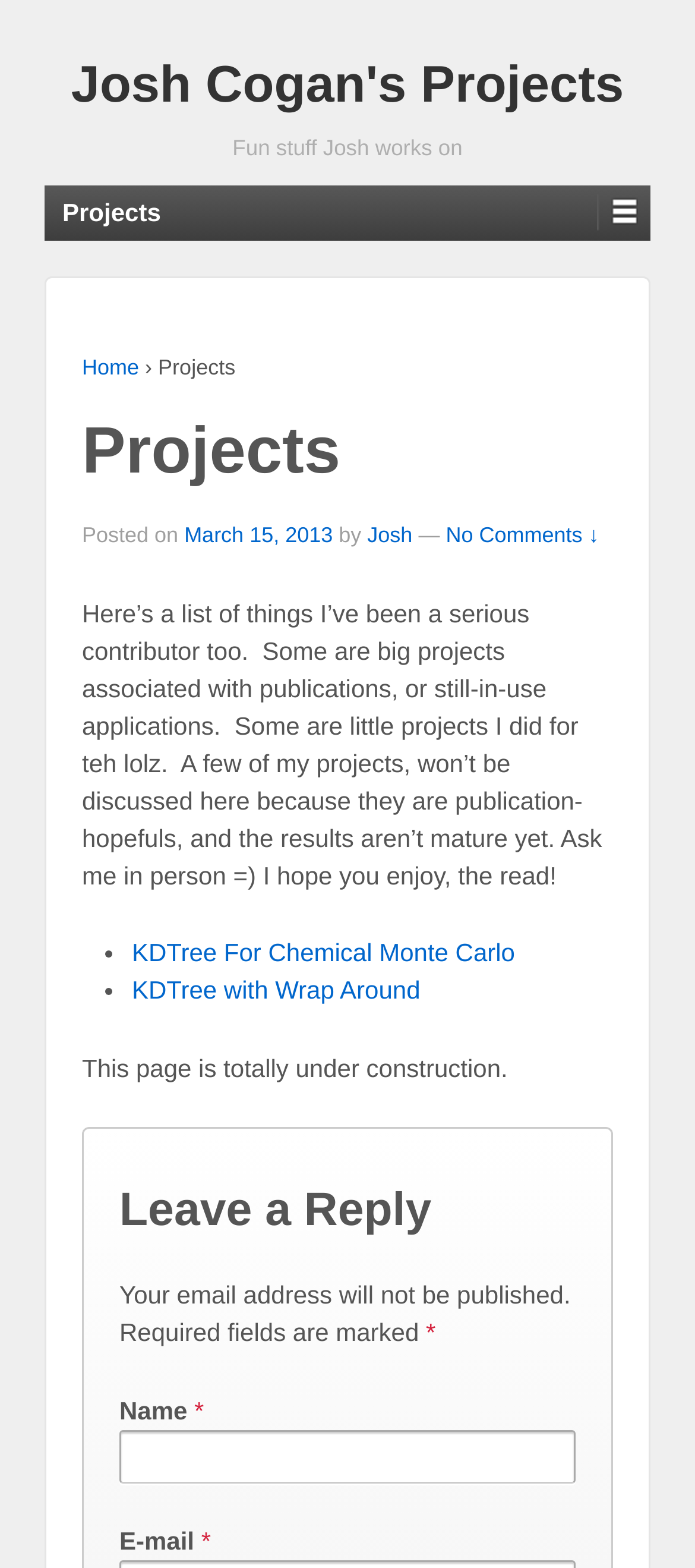Determine the bounding box coordinates of the element that should be clicked to execute the following command: "view project details".

[0.265, 0.334, 0.479, 0.35]